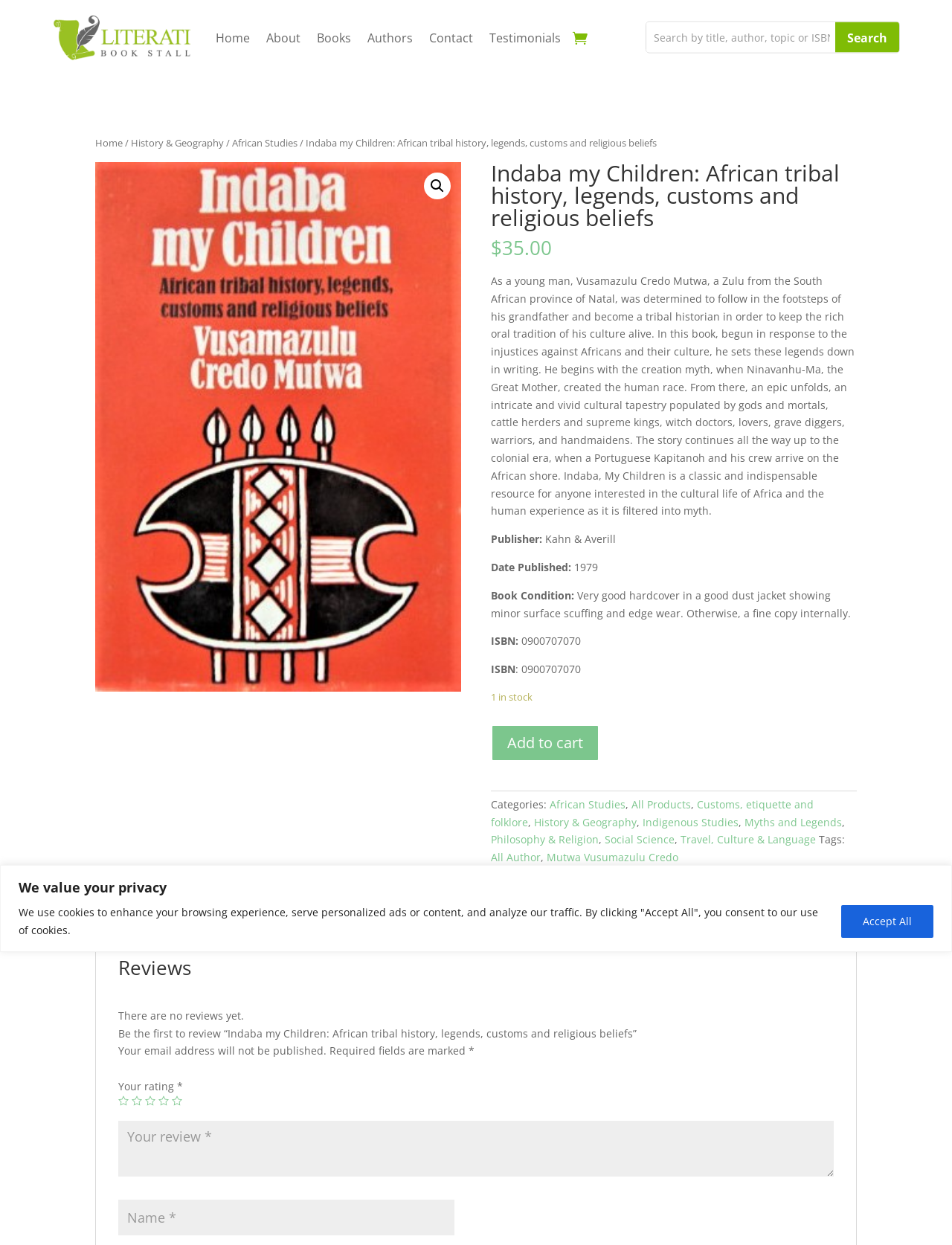Identify the title of the webpage and provide its text content.

Indaba my Children: African tribal history, legends, customs and religious beliefs